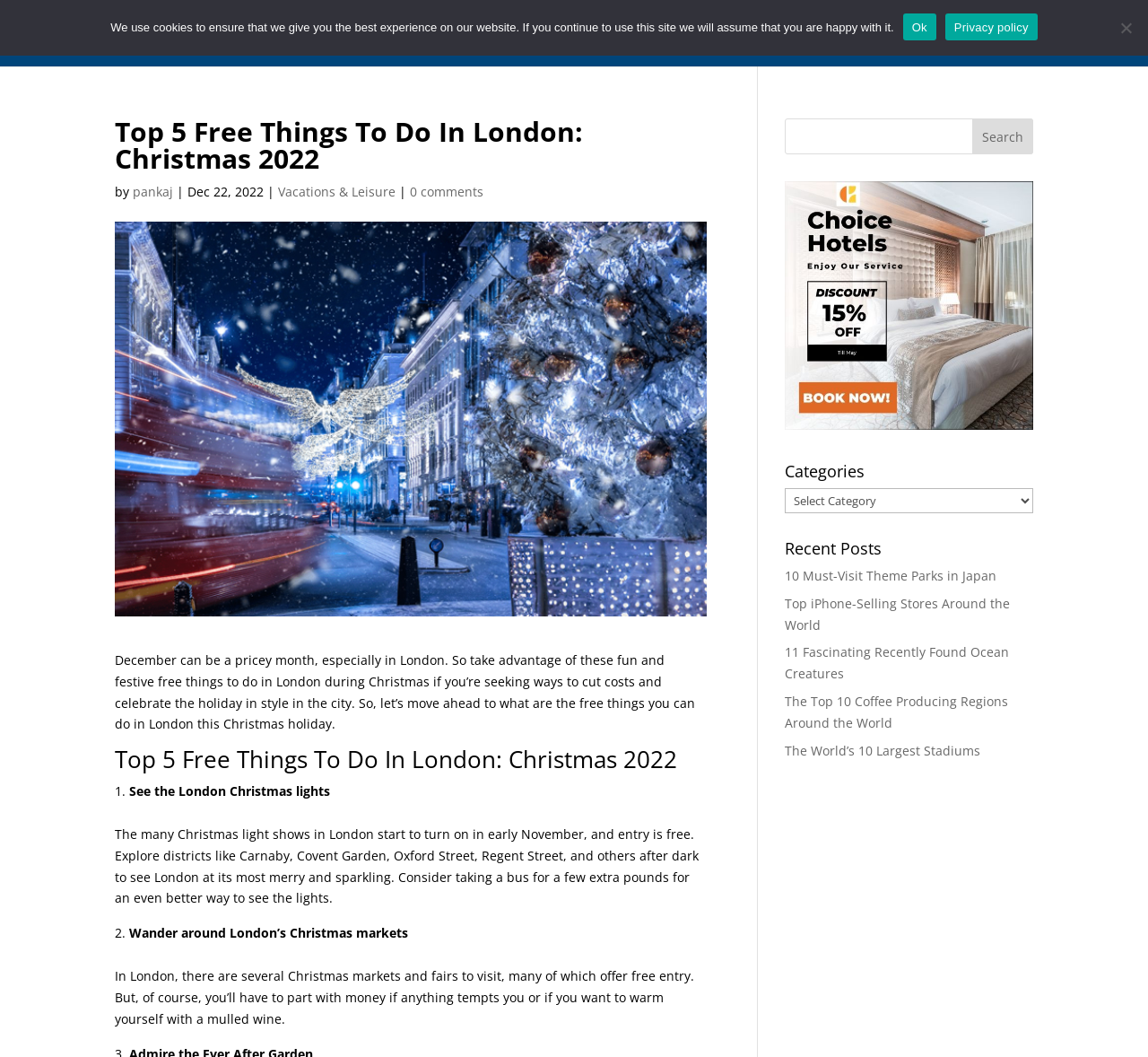Find the bounding box coordinates for the area that should be clicked to accomplish the instruction: "Visit the choice hotel website".

[0.683, 0.394, 0.9, 0.41]